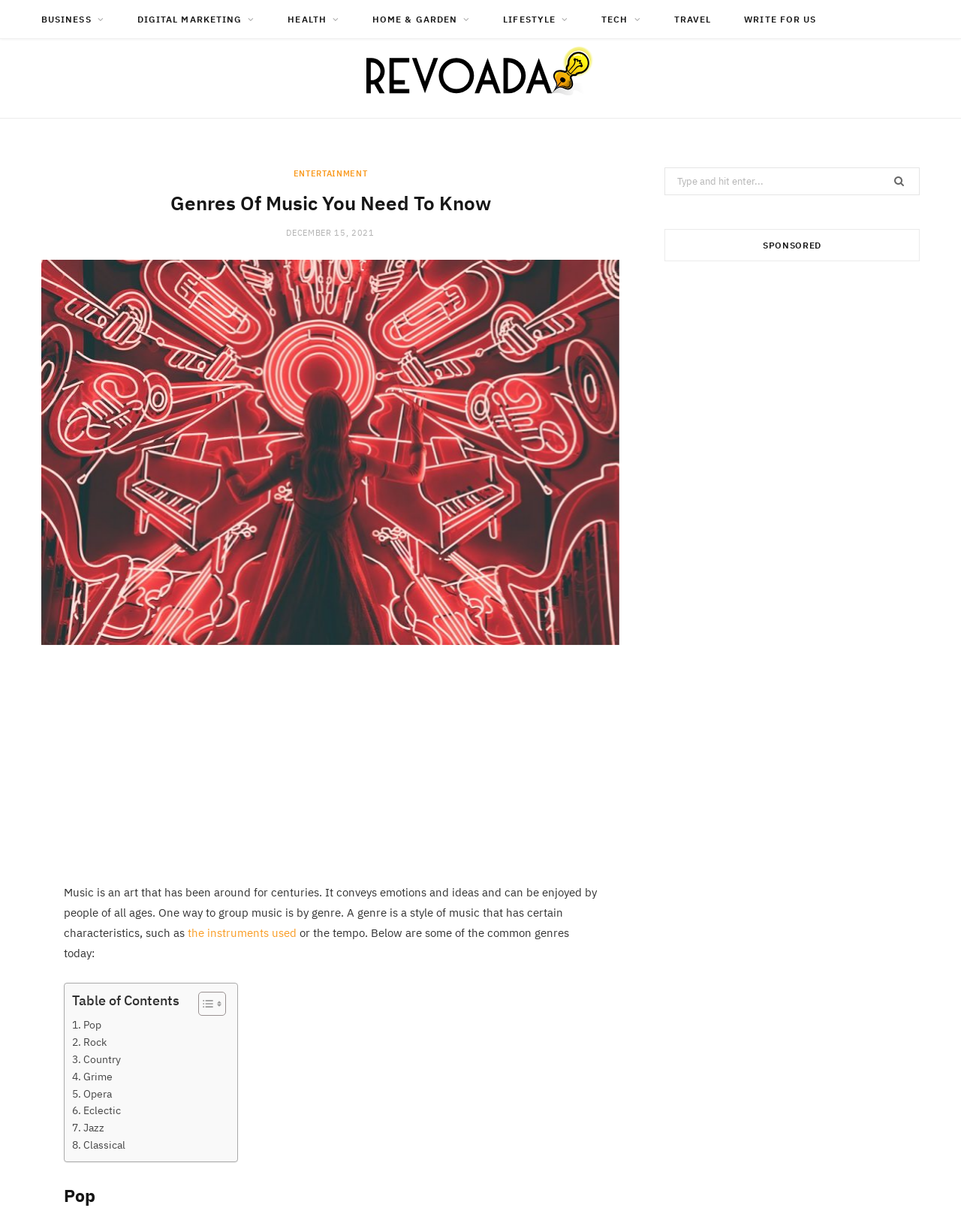What is a genre of music?
Answer with a single word or phrase, using the screenshot for reference.

A style of music